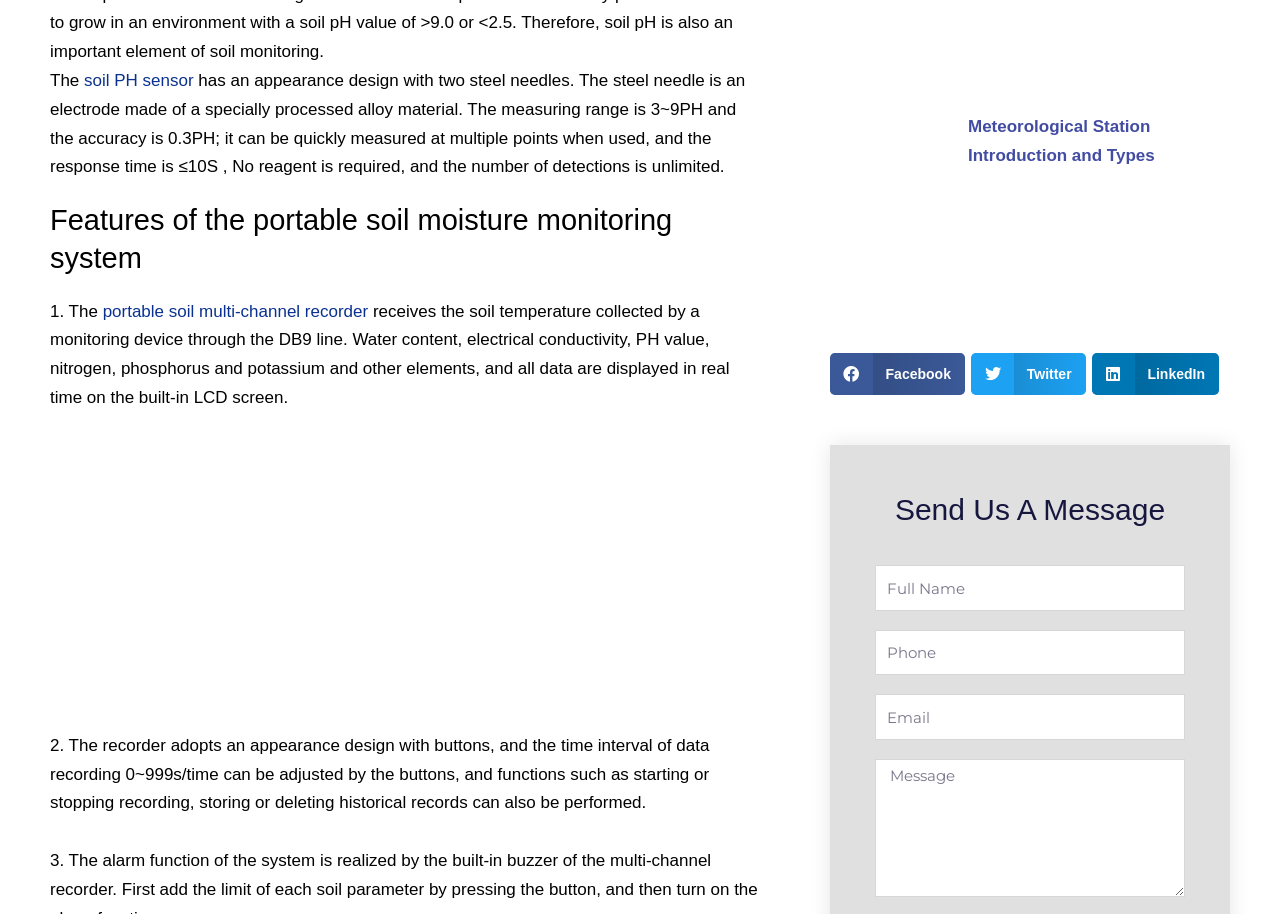Please specify the bounding box coordinates of the region to click in order to perform the following instruction: "Enter text in the 'Full Name' textbox".

[0.684, 0.619, 0.926, 0.668]